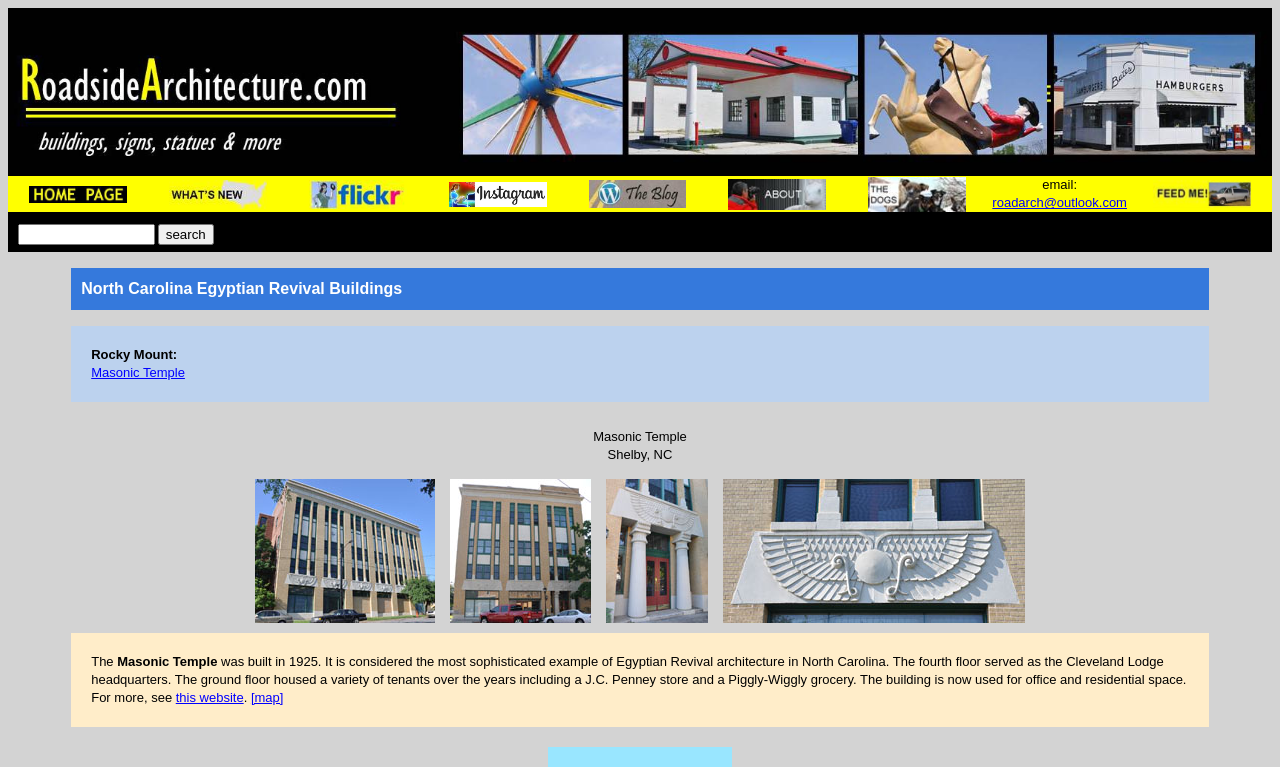Please specify the bounding box coordinates in the format (top-left x, top-left y, bottom-right x, bottom-right y), with all values as floating point numbers between 0 and 1. Identify the bounding box of the UI element described by: roadarch@outlook.com

[0.775, 0.255, 0.88, 0.274]